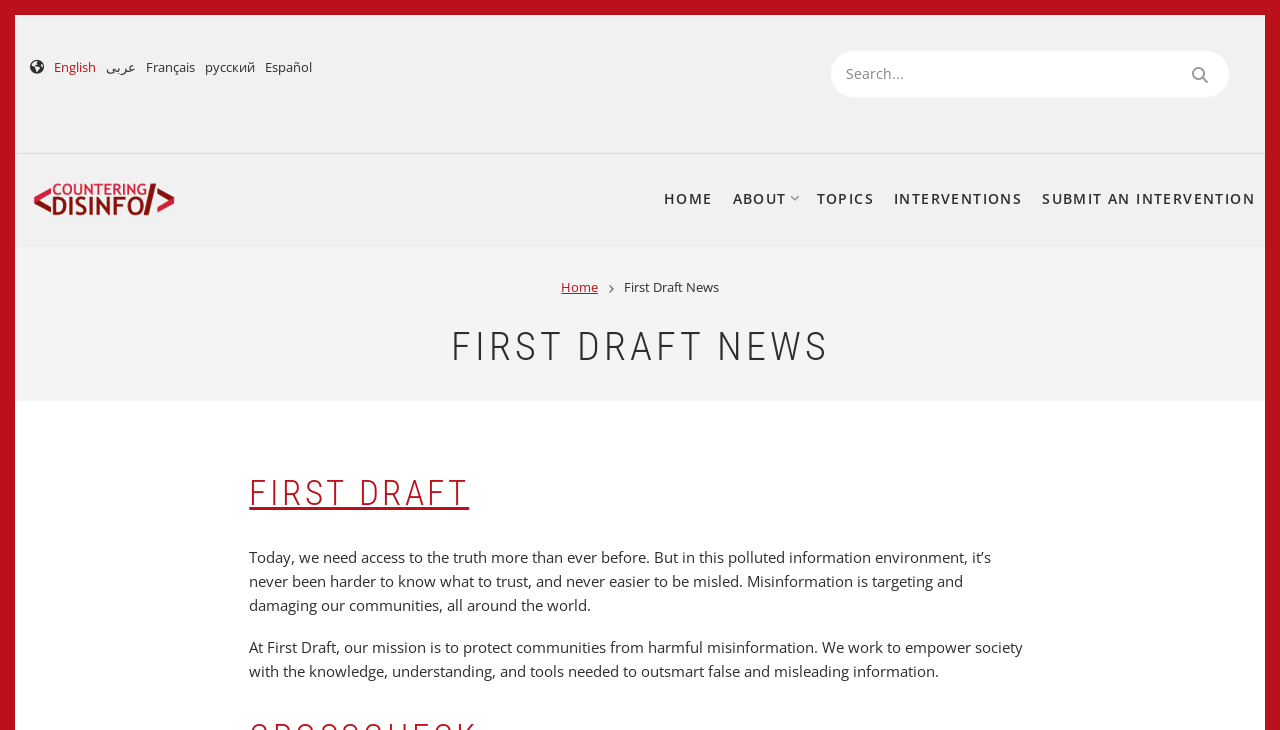Determine the bounding box coordinates of the clickable element to complete this instruction: "Go to Home page". Provide the coordinates in the format of four float numbers between 0 and 1, [left, top, right, bottom].

[0.023, 0.257, 0.141, 0.284]